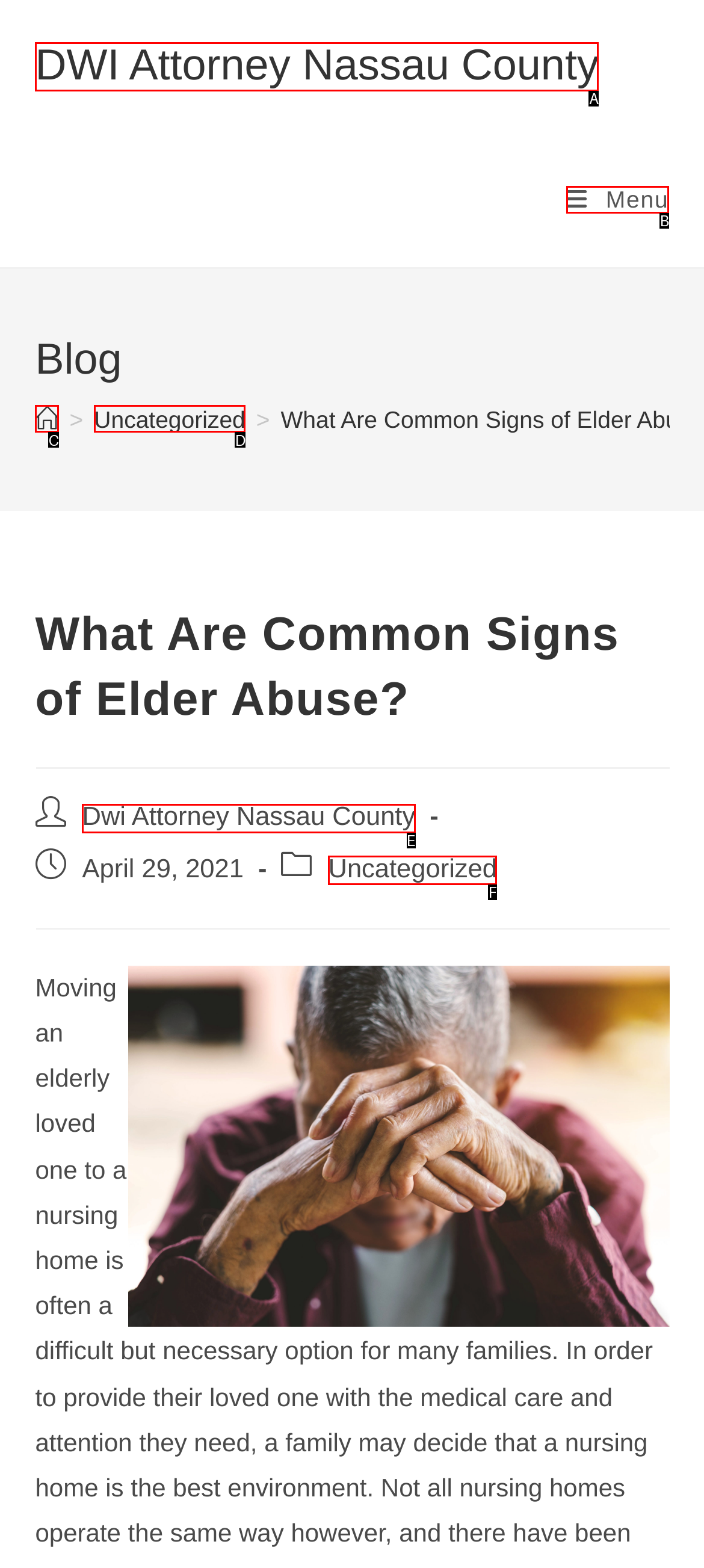Select the HTML element that fits the following description: Uncategorized
Provide the letter of the matching option.

F